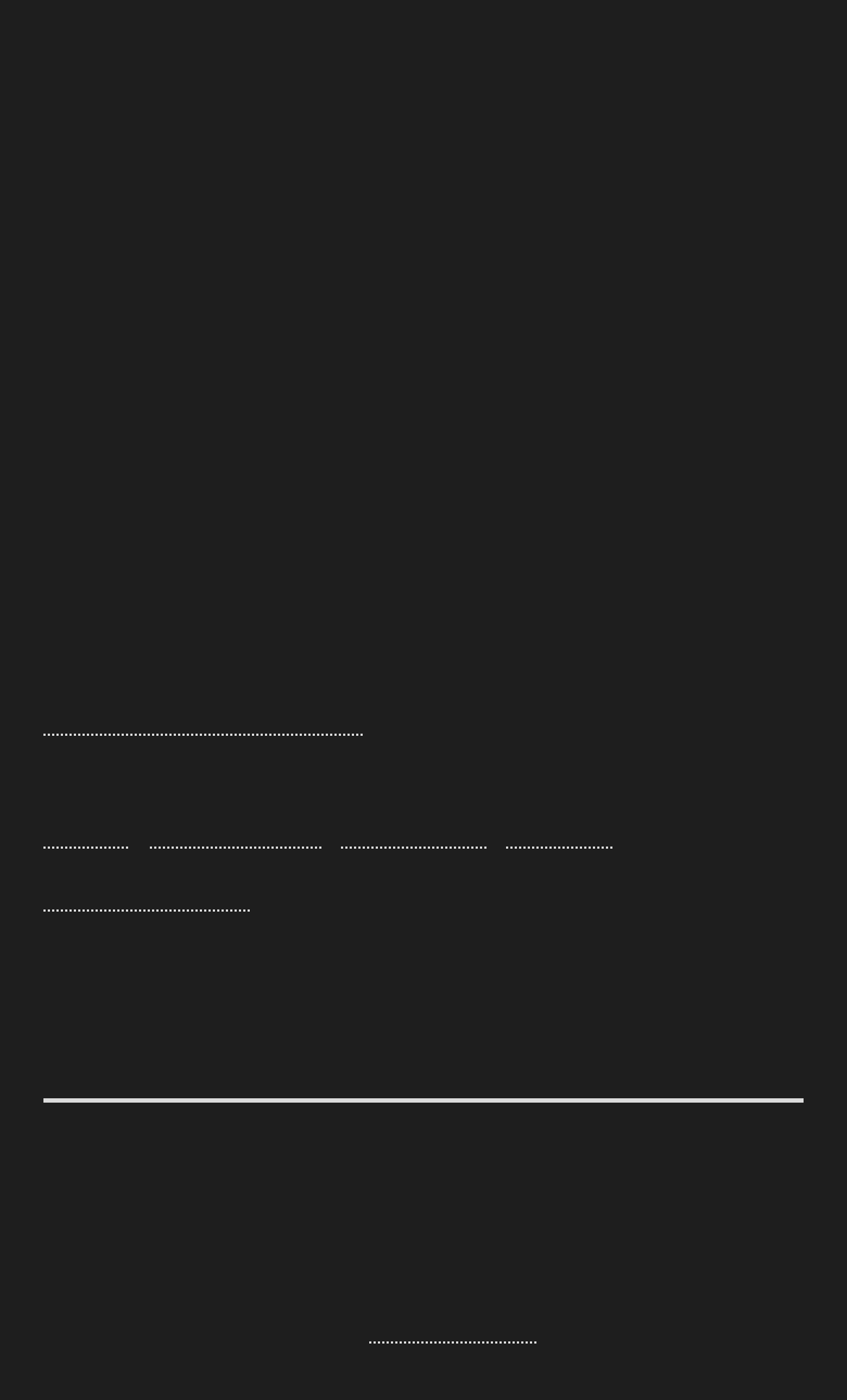Please find the bounding box coordinates of the element that needs to be clicked to perform the following instruction: "explore the link to improvement". The bounding box coordinates should be four float numbers between 0 and 1, represented as [left, top, right, bottom].

[0.051, 0.676, 0.305, 0.704]